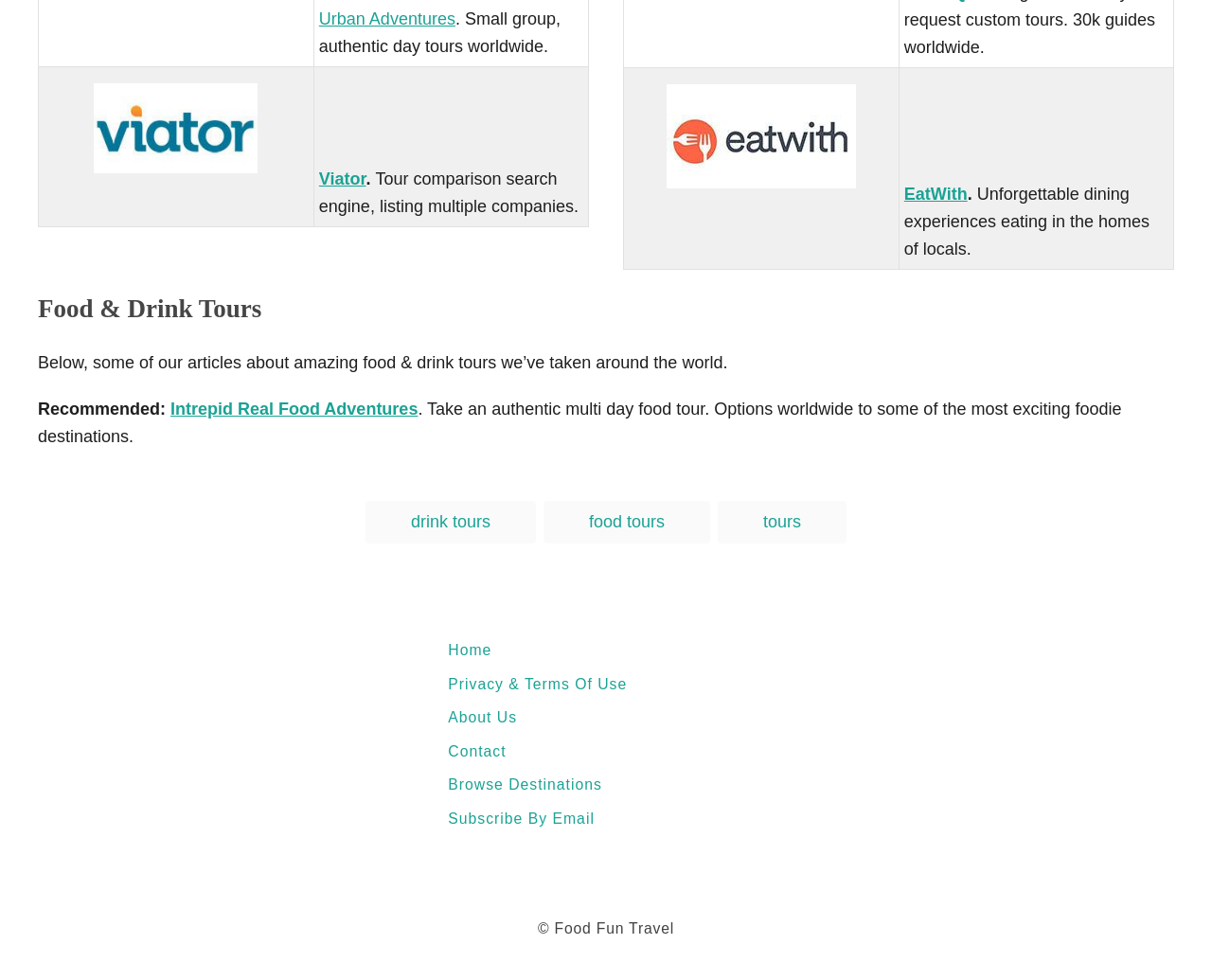Determine the bounding box coordinates of the clickable region to follow the instruction: "Explore EatWith".

[0.746, 0.188, 0.798, 0.208]